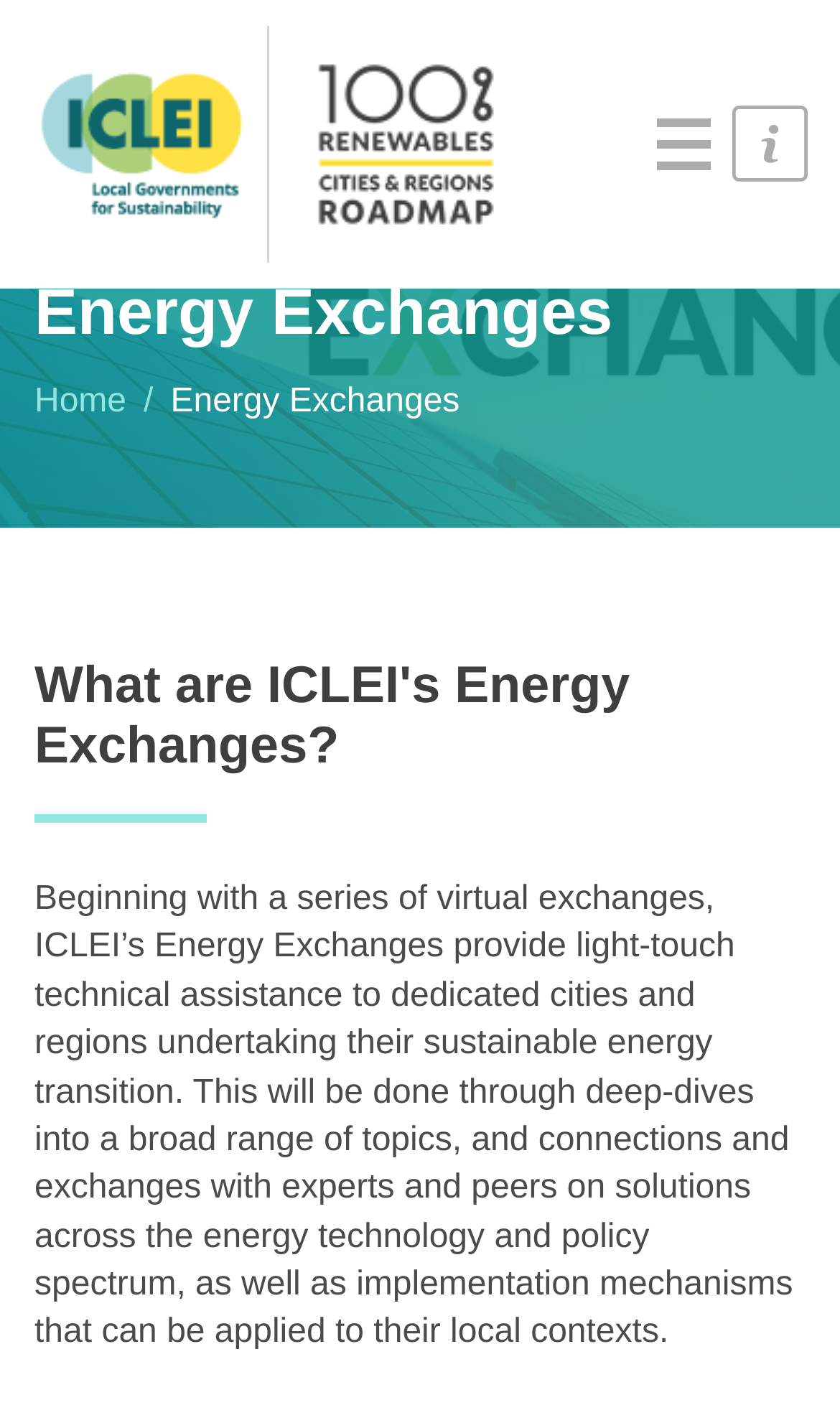What is the format of the initial exchanges in ICLEI's Energy Exchanges?
Provide a detailed answer to the question using information from the image.

The webpage states that the initial exchanges in ICLEI's Energy Exchanges begin with a series of virtual exchanges, which provide light-touch technical assistance to dedicated cities and regions.